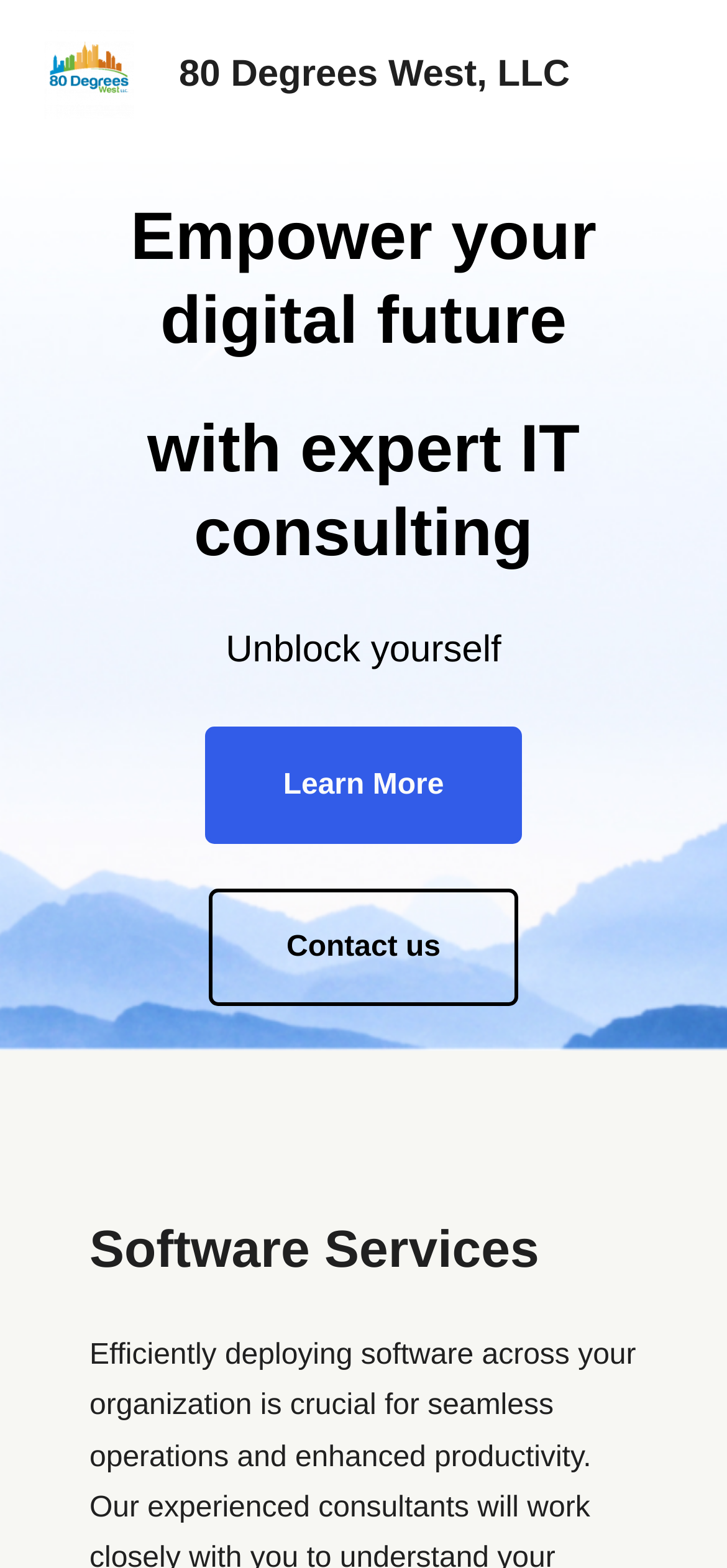What is the company's main service?
Provide a detailed and extensive answer to the question.

The webpage has a heading 'Empower your digital future with expert IT consulting', which suggests that the company's main service is IT consulting.